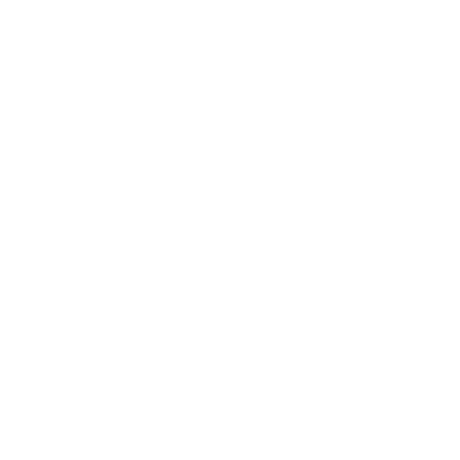Detail every visible element in the image extensively.

The image is titled "Extended Call Pt.1 PV," representing a visual element related to the exhibition "Extended Call Pt.3," showcased by Subsidiary Projects in London. This exhibition runs from September 14 to September 23, 2018. The artwork likely serves as a promotional piece, illustrating themes explored in this three-part open-source research project, curated by Nelle Gevers and Billy Fraser. The project focuses on diverse artists, makers, and curators, aiming to disrupt traditional hierarchies and redefine alternative forms of artistic display.